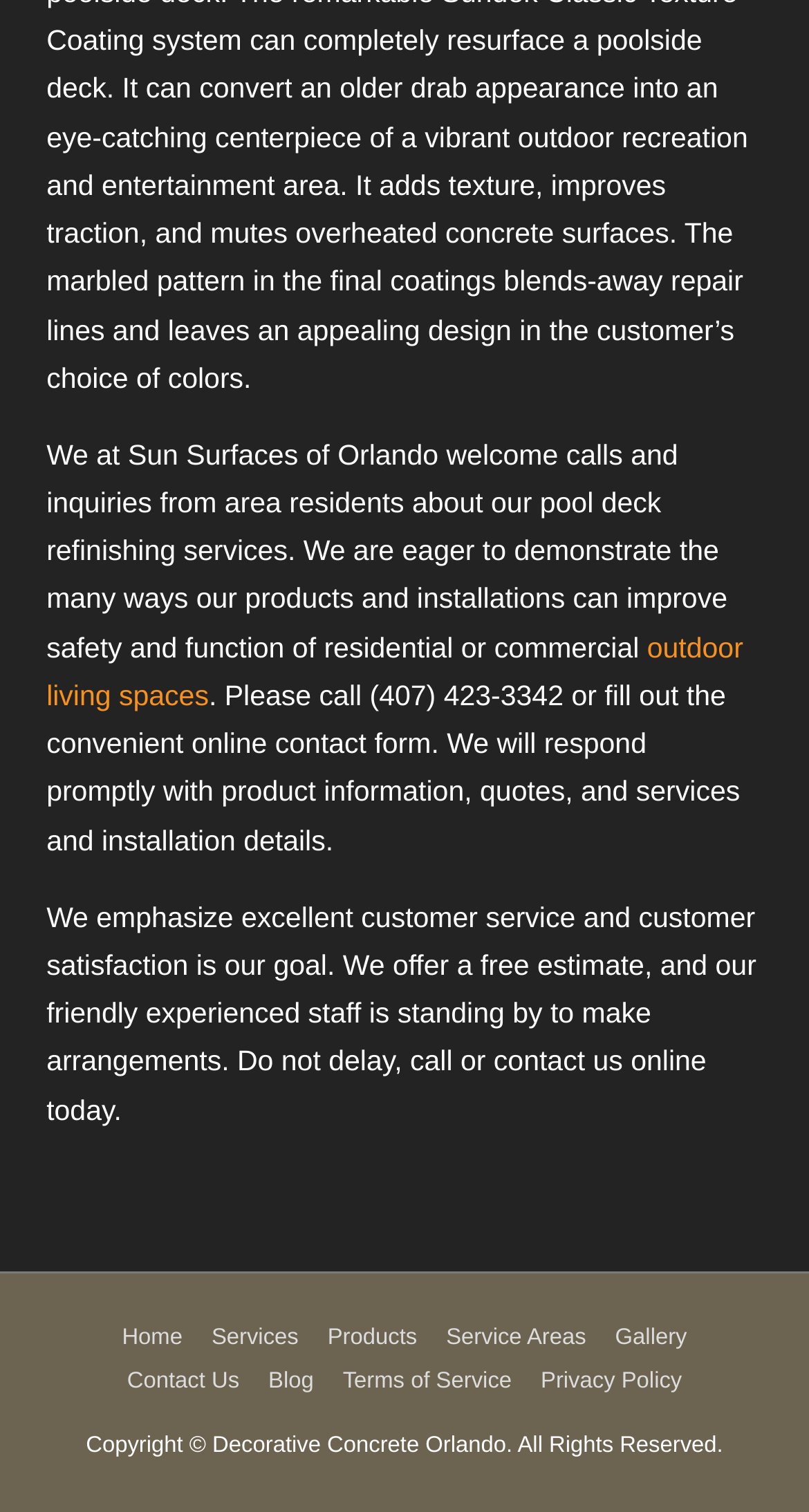Locate the bounding box coordinates of the UI element described by: "Blog". The bounding box coordinates should consist of four float numbers between 0 and 1, i.e., [left, top, right, bottom].

[0.318, 0.905, 0.402, 0.922]